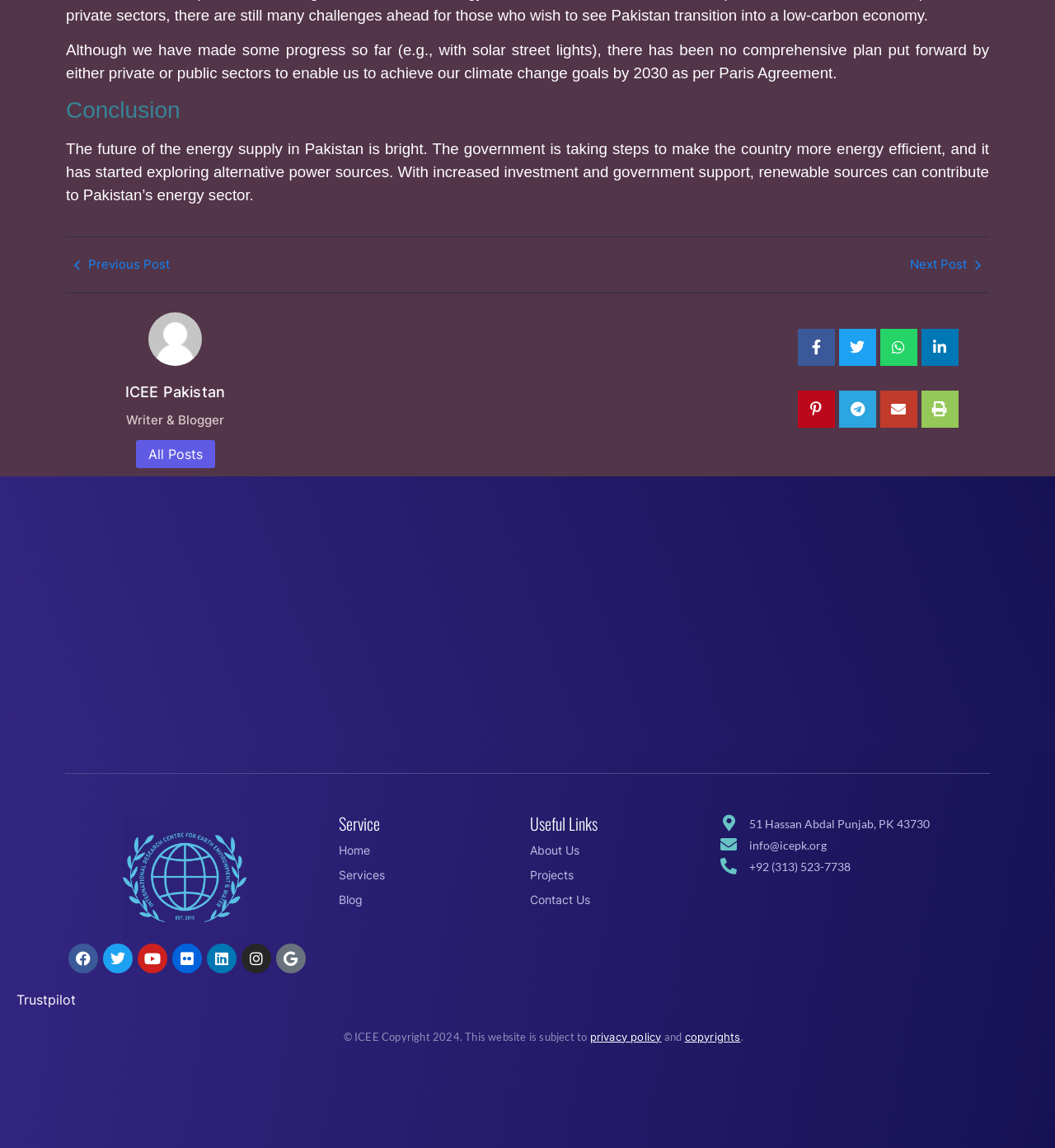What is the purpose of the 'Previous Post' and 'Next Post' links?
Using the visual information, reply with a single word or short phrase.

To navigate blog posts